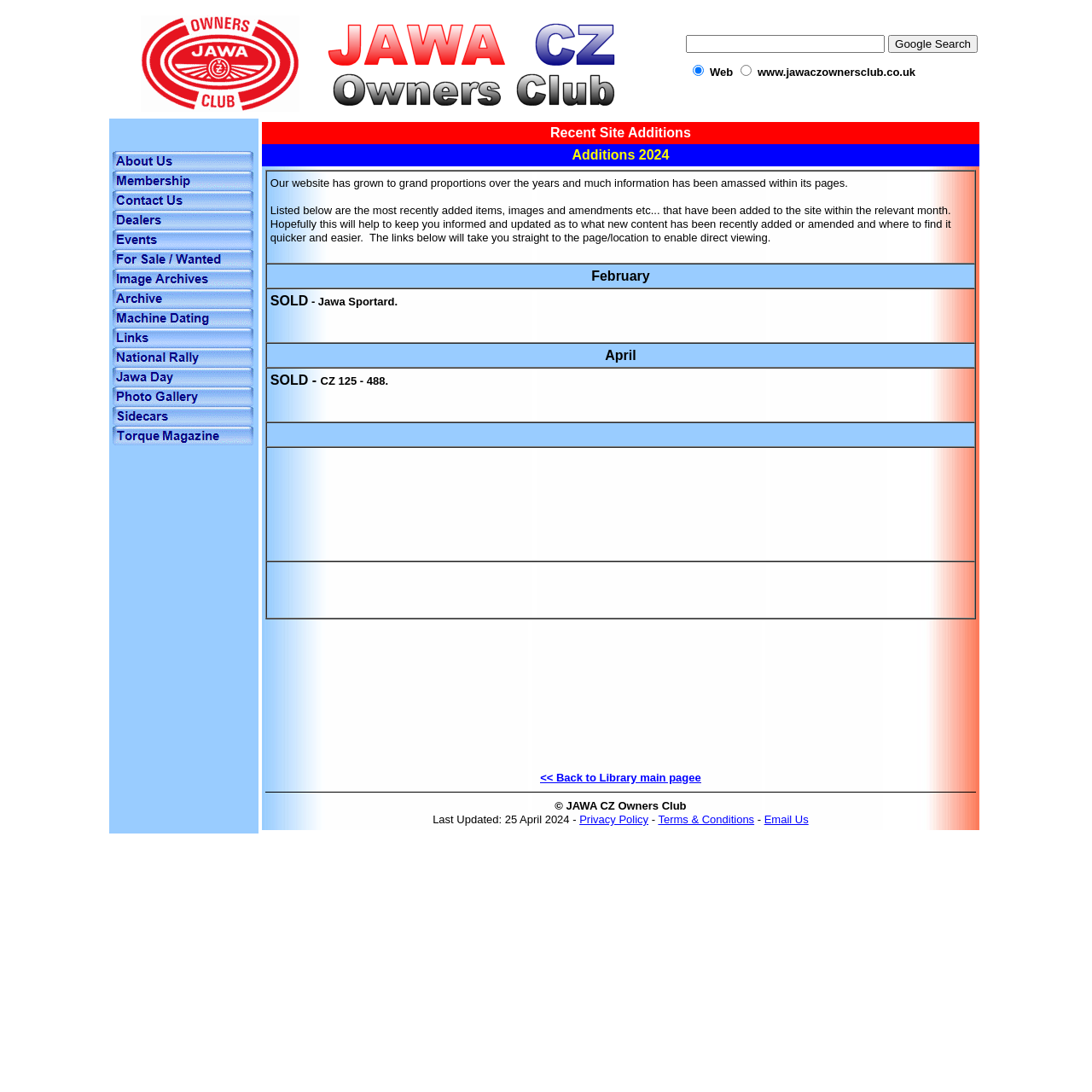Determine the bounding box coordinates of the clickable element necessary to fulfill the instruction: "Click February". Provide the coordinates as four float numbers within the 0 to 1 range, i.e., [left, top, right, bottom].

[0.244, 0.242, 0.893, 0.264]